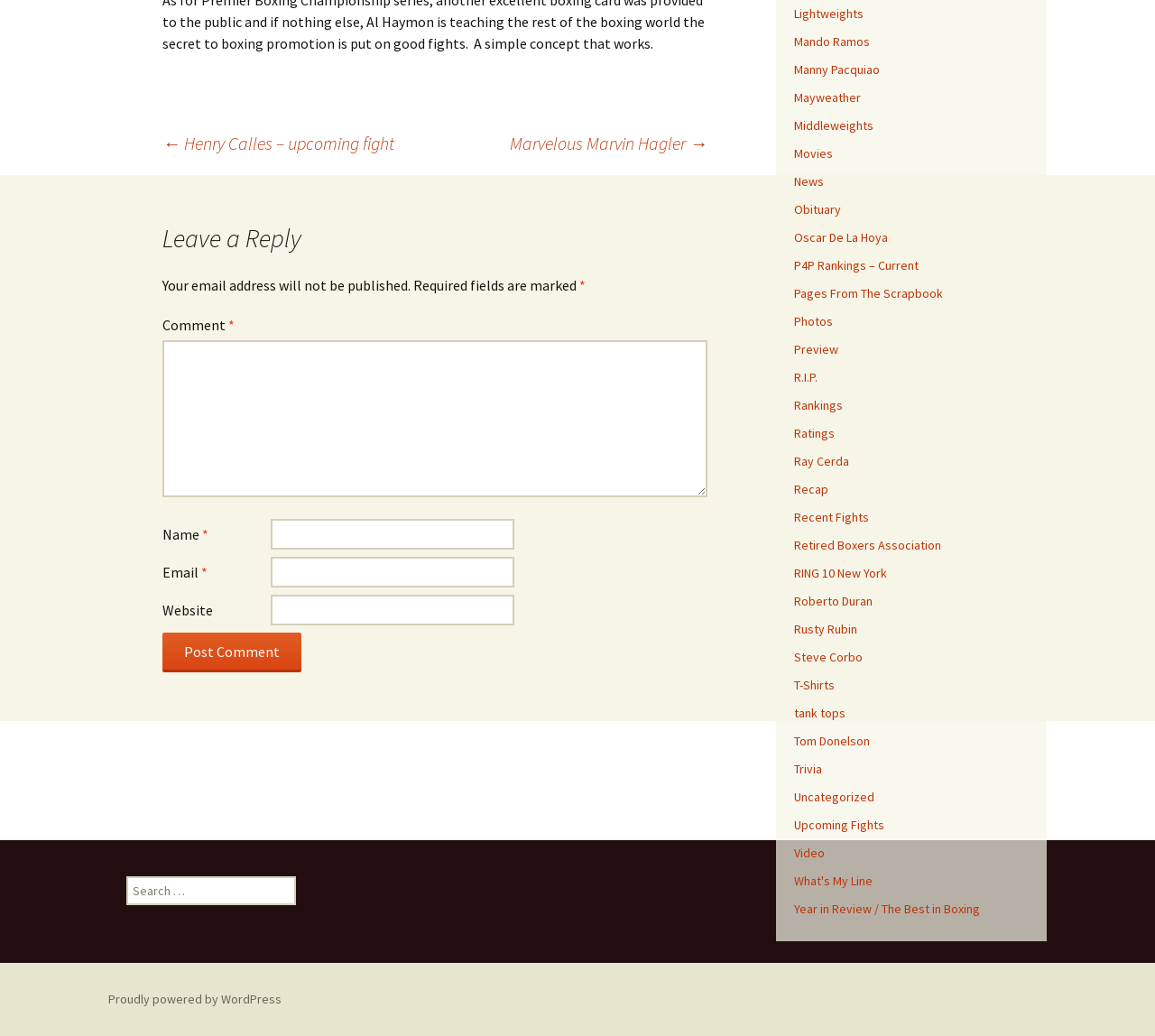Given the element description June 26, 2023, predict the bounding box coordinates for the UI element in the webpage screenshot. The format should be (top-left x, top-left y, bottom-right x, bottom-right y), and the values should be between 0 and 1.

None